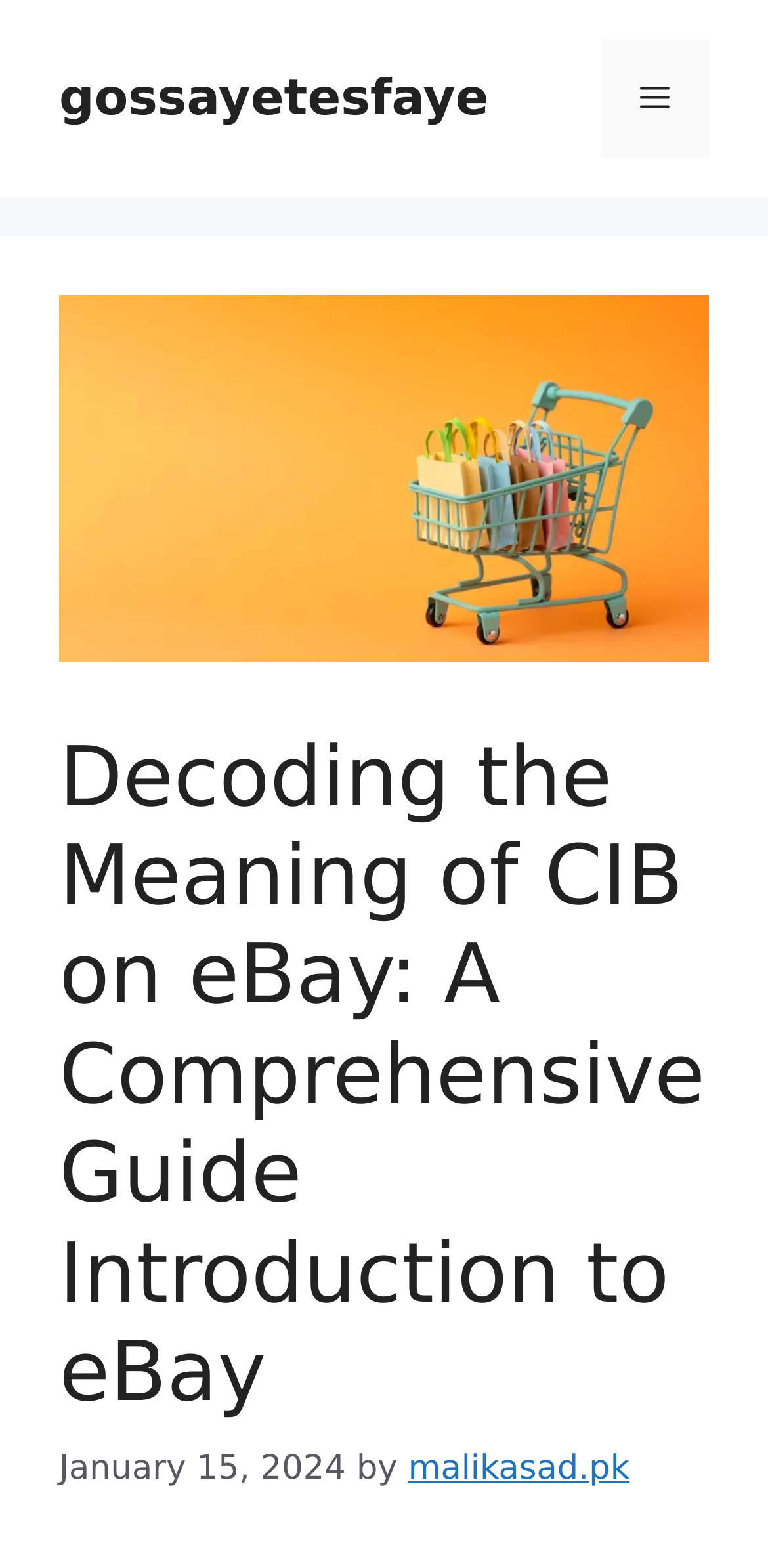Generate the text content of the main headline of the webpage.

Decoding the Meaning of CIB on eBay: A Comprehensive Guide Introduction to eBay